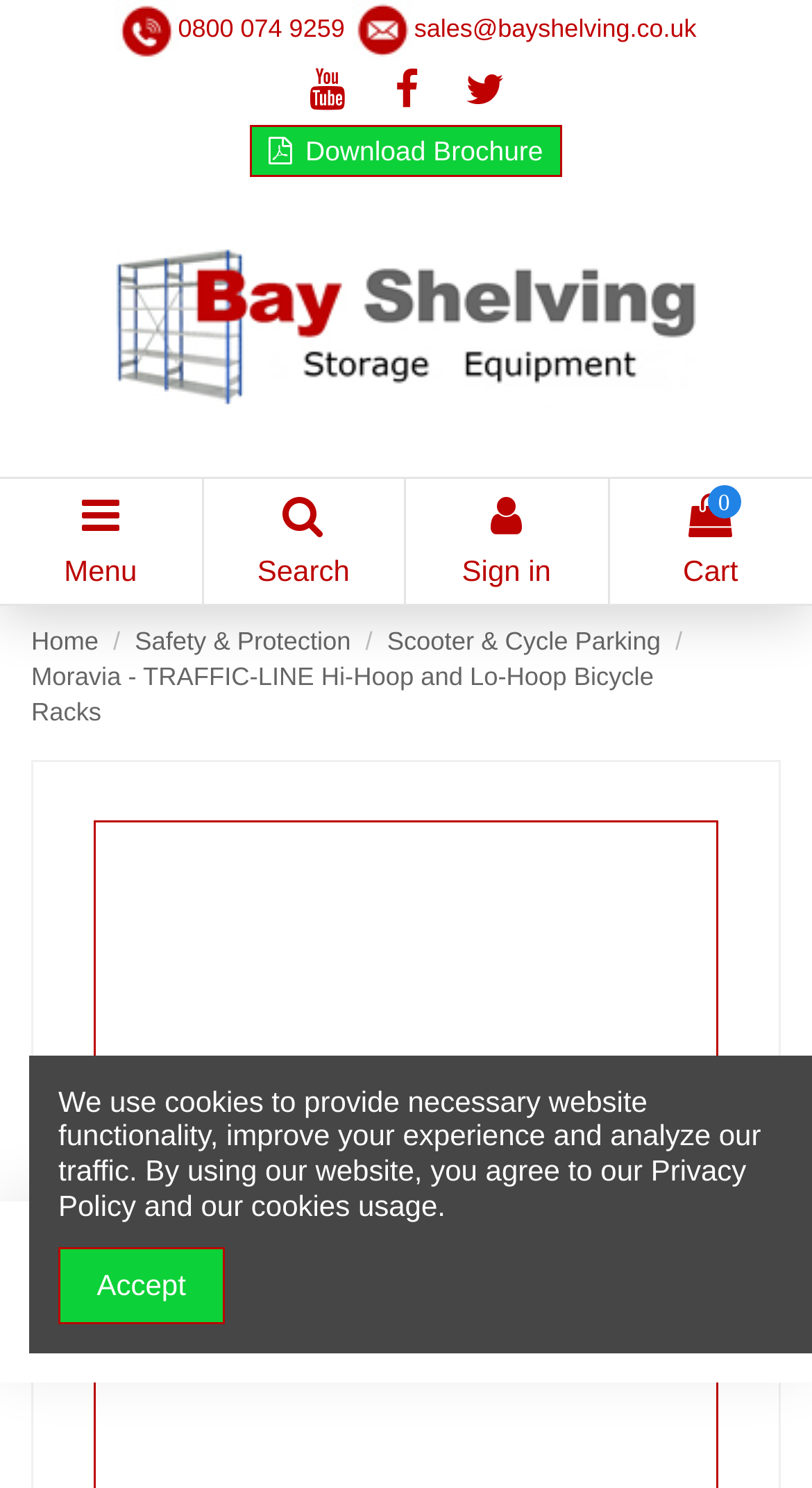What is the name of the company logo?
Could you answer the question in a detailed manner, providing as much information as possible?

I identified the company logo by looking at the top left corner of the webpage, where it displays the logo along with the company name 'Bay Shelving'.